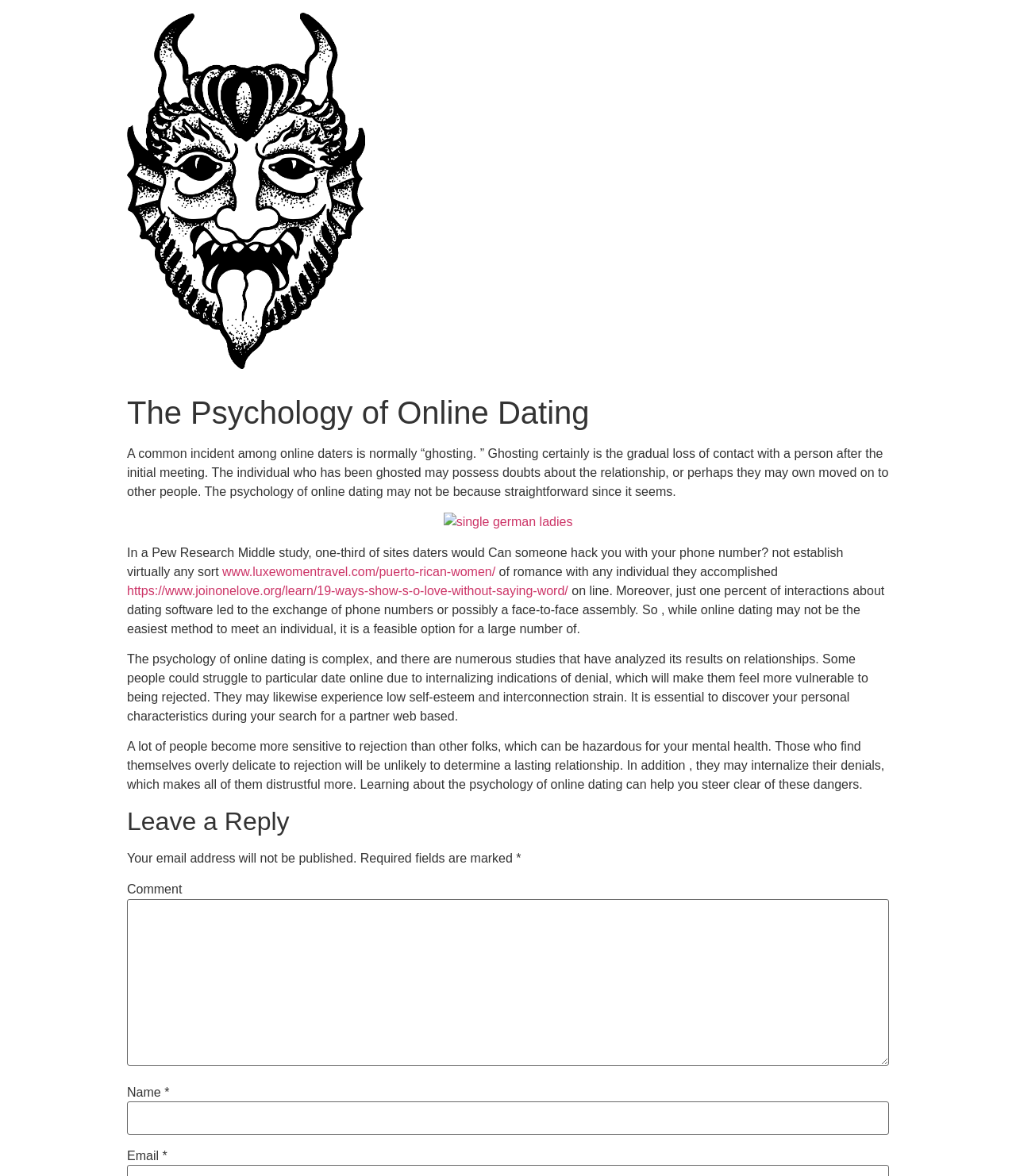Using the provided element description: "alt="Ragers"", determine the bounding box coordinates of the corresponding UI element in the screenshot.

[0.125, 0.011, 0.359, 0.318]